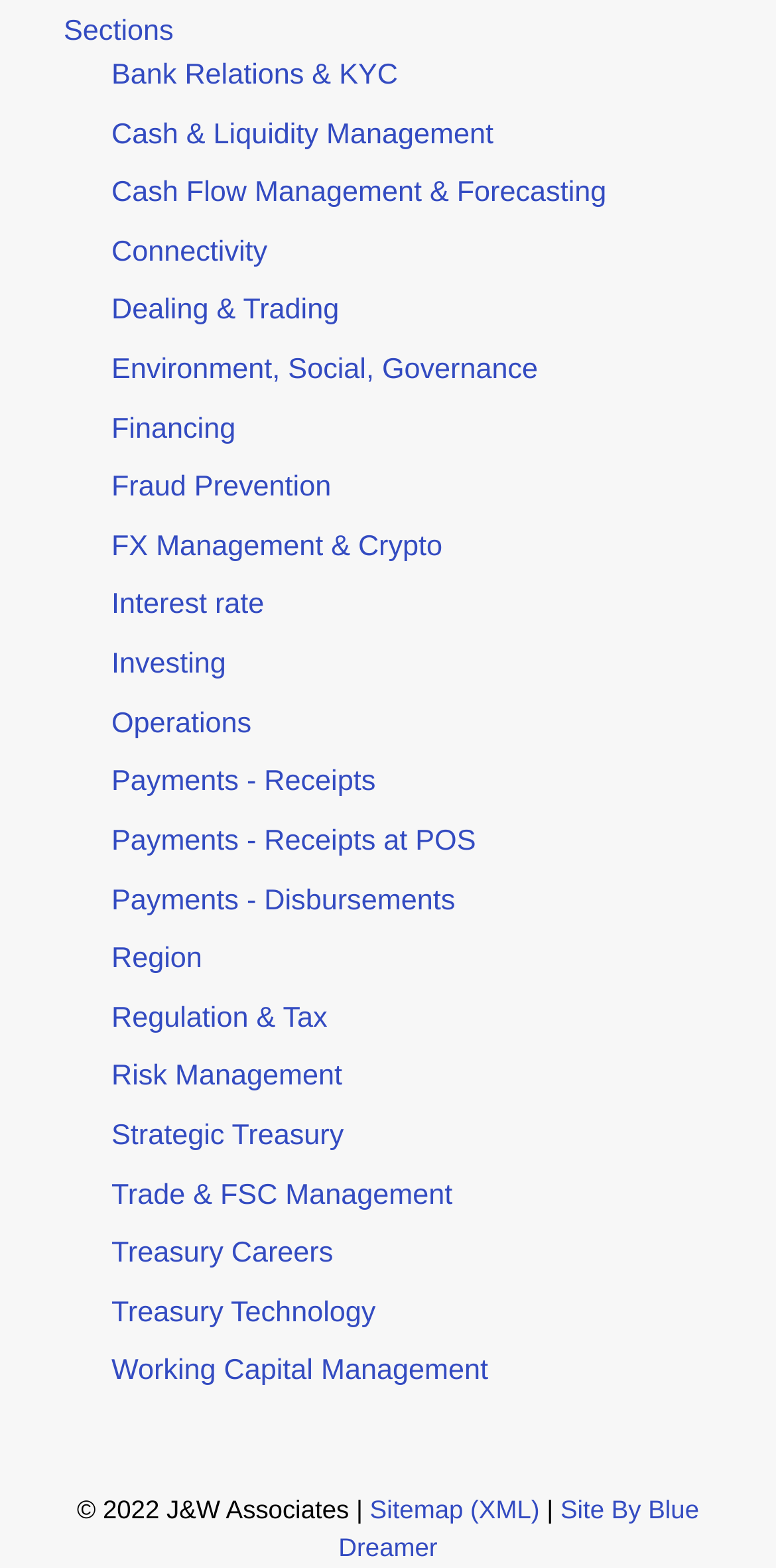Can you give a comprehensive explanation to the question given the content of the image?
How many links are there in the main section?

I counted the number of links in the main section, starting from 'Bank Relations & KYC' to 'Working Capital Management', and found 24 links.